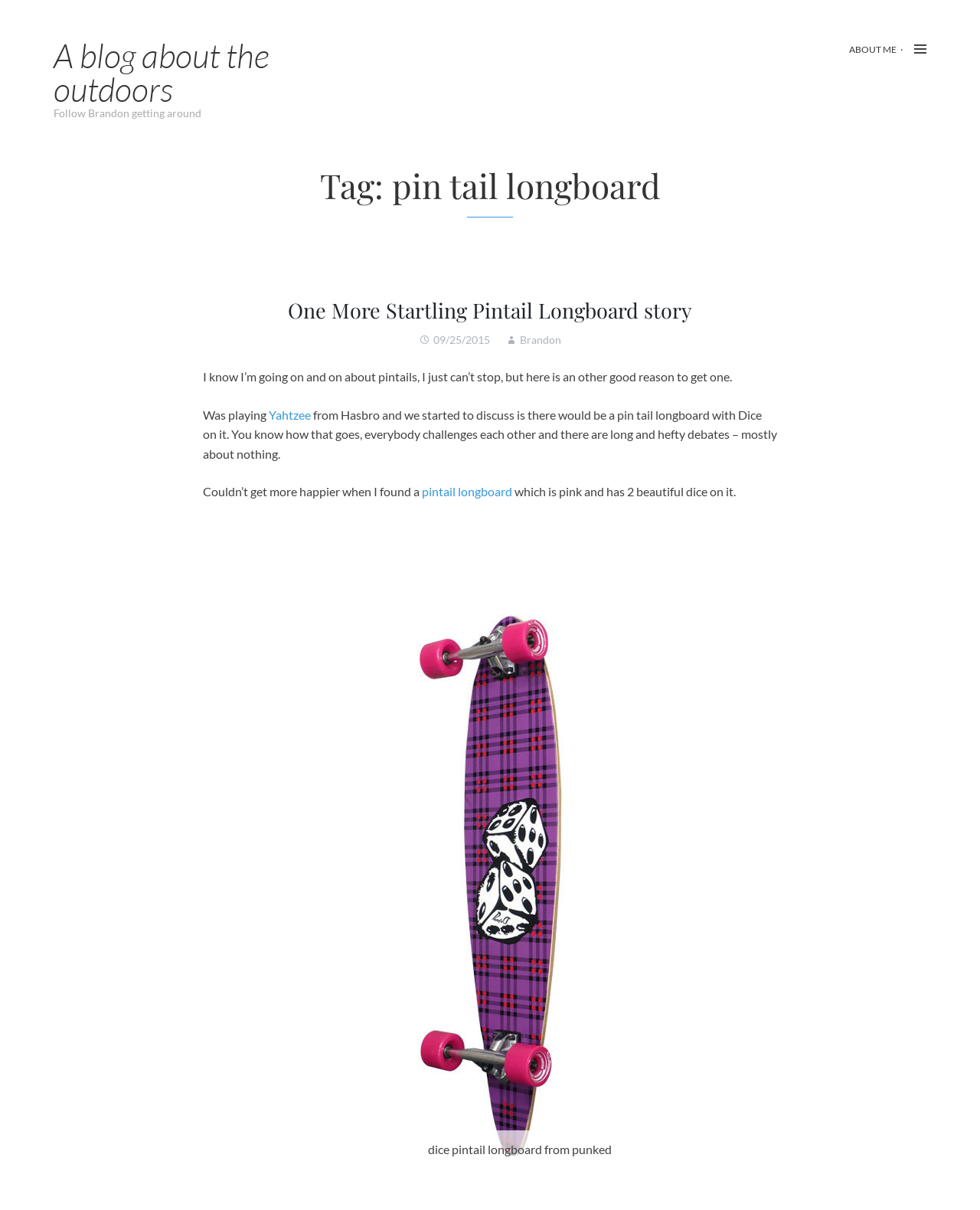What is the topic of the article?
Please provide a single word or phrase as your answer based on the image.

pin tail longboard